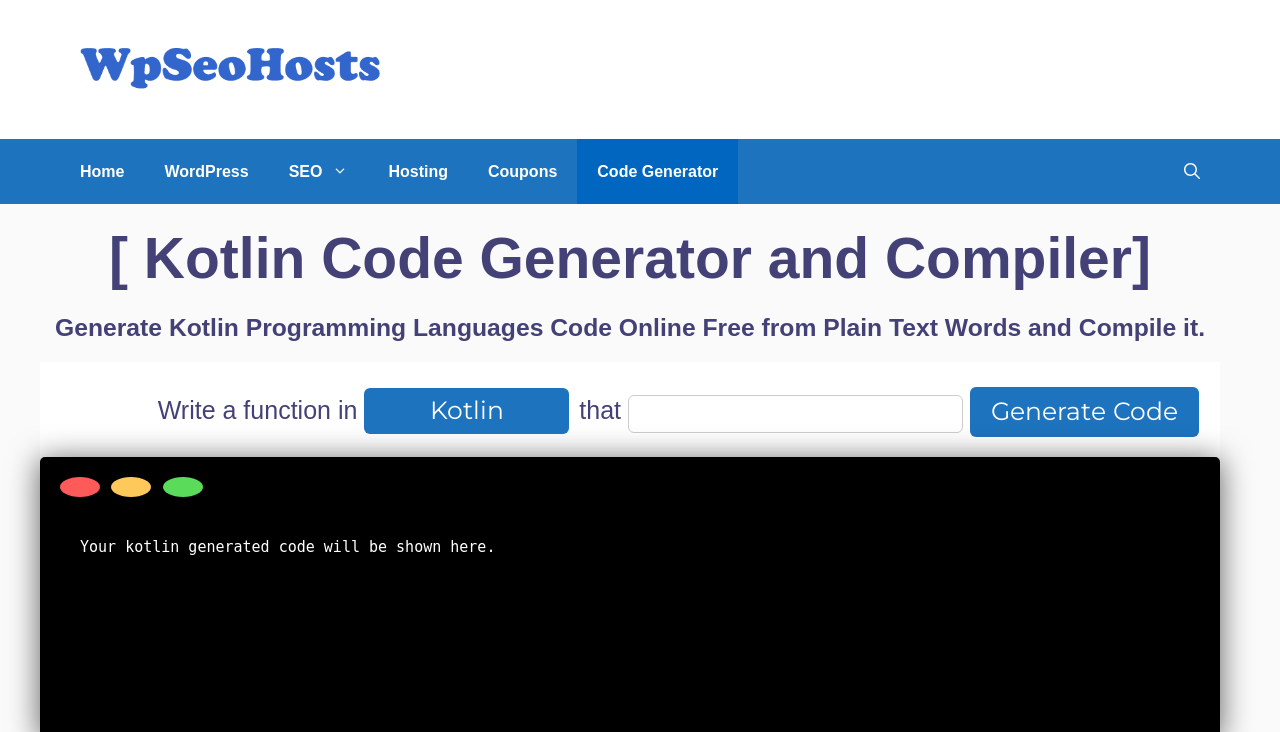What is the function of the 'Write a function in' button?
Answer the question in as much detail as possible.

The 'Write a function in' button appears to be a dropdown menu that allows users to select the programming language for code generation. Currently, it is set to 'Kotlin', but it may offer other language options as well.